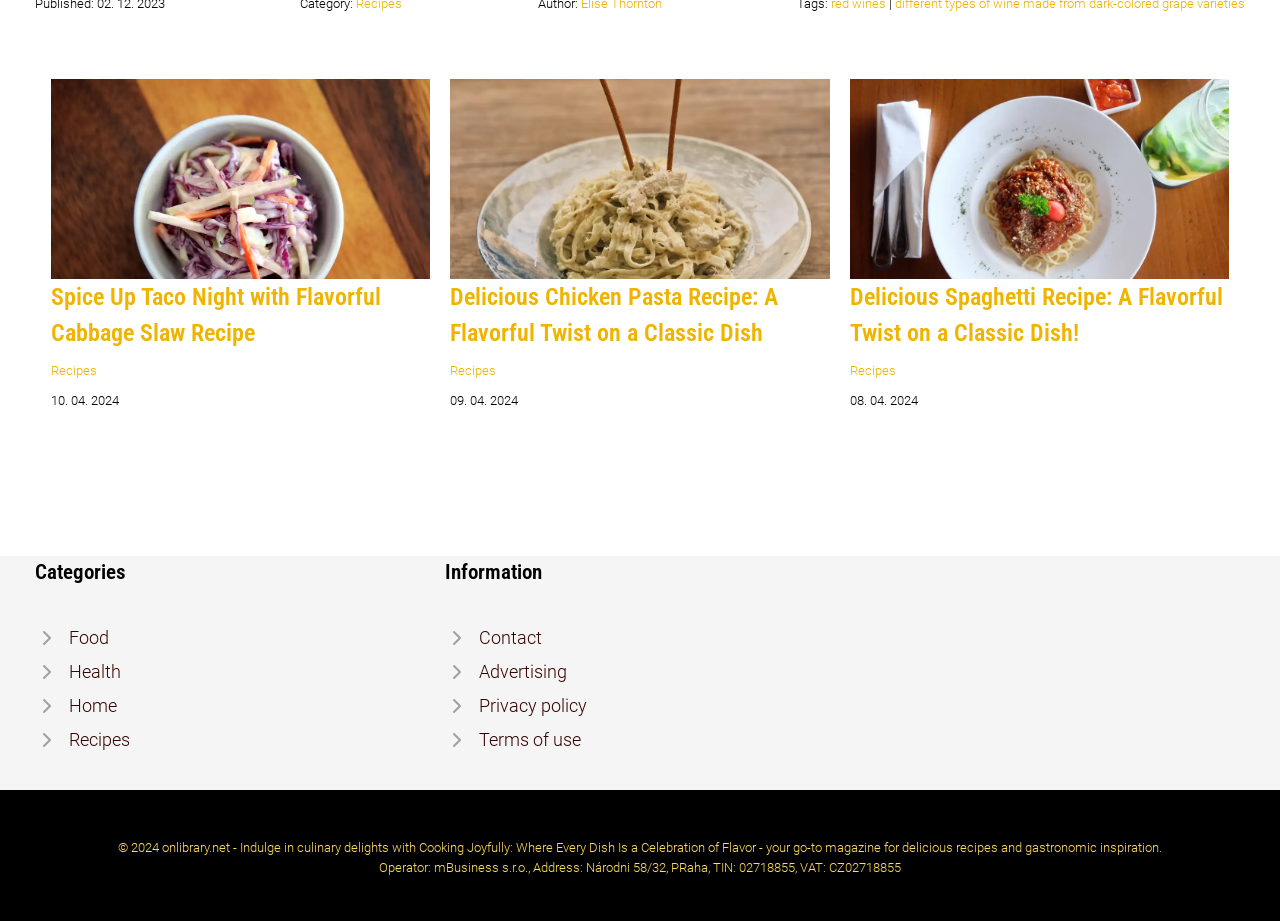How many categories are listed on this webpage? Observe the screenshot and provide a one-word or short phrase answer.

4